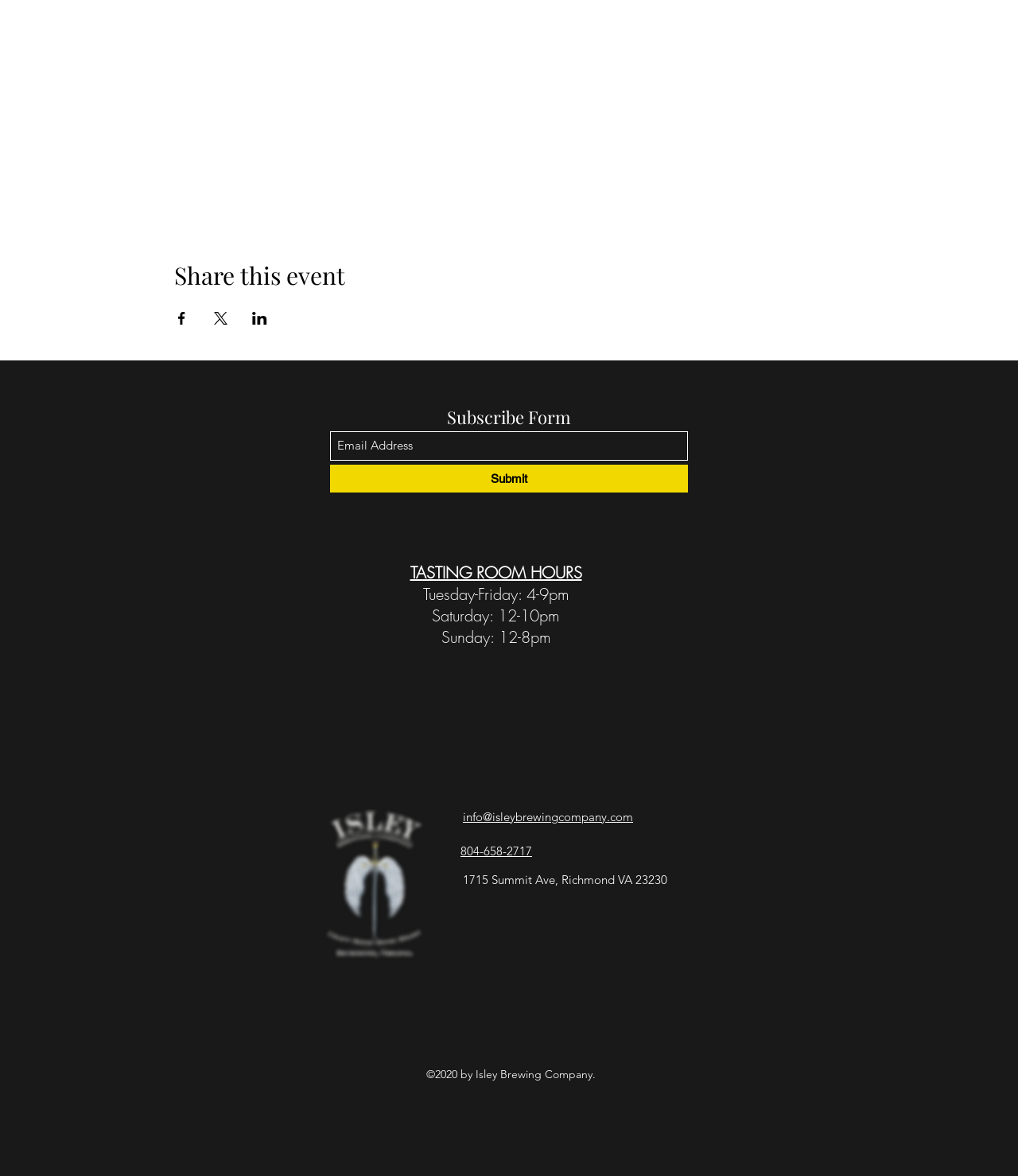Predict the bounding box coordinates of the area that should be clicked to accomplish the following instruction: "Submit subscription". The bounding box coordinates should consist of four float numbers between 0 and 1, i.e., [left, top, right, bottom].

[0.324, 0.395, 0.676, 0.419]